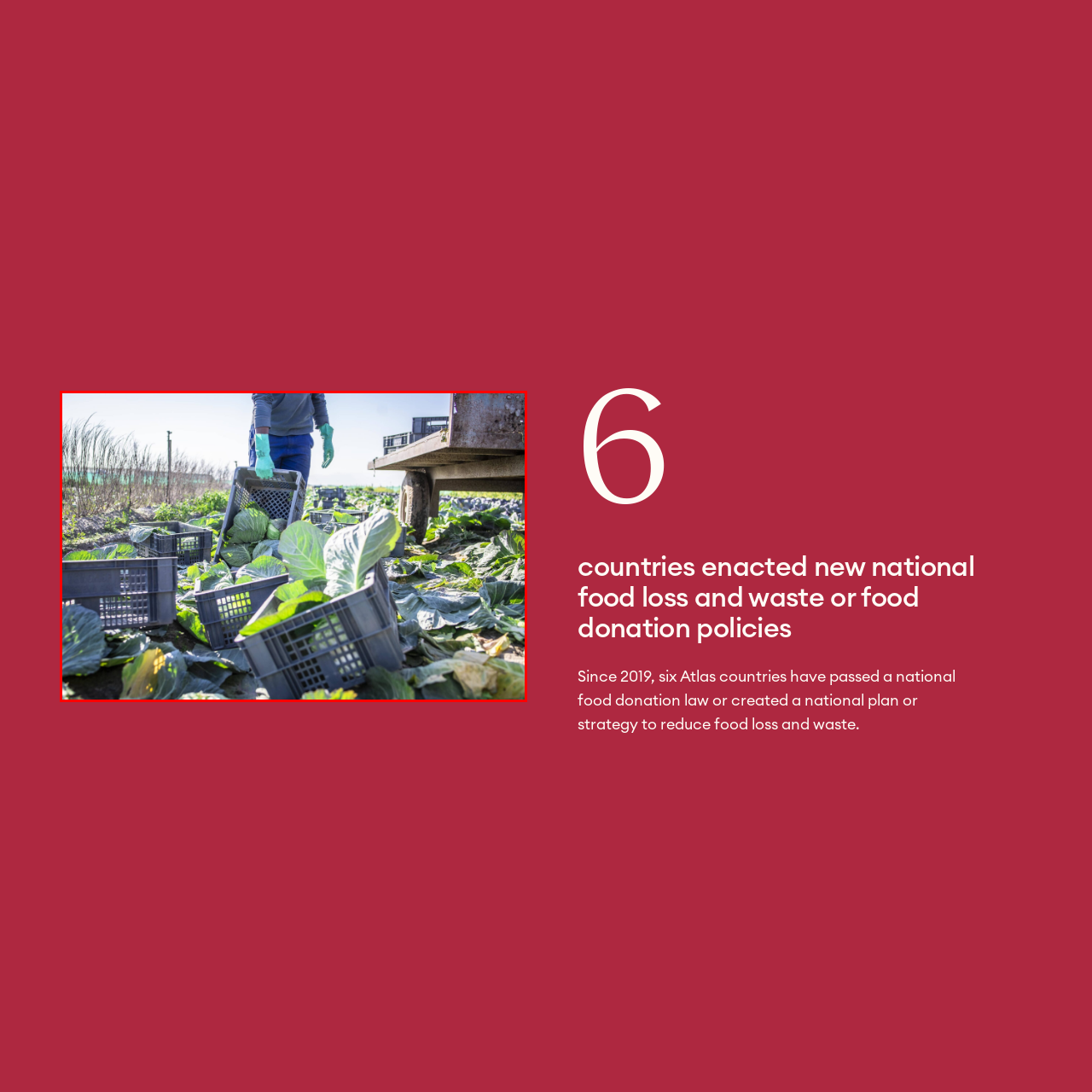What is the purpose of gathering surplus cabbage?
Observe the image within the red bounding box and generate a detailed answer, ensuring you utilize all relevant visual cues.

According to the caption, the gathered surplus cabbage is intended for donation to FoodForward SA, an initiative aimed at reducing food waste and supporting local communities, which implies that the purpose of gathering surplus cabbage is to provide food to those in need.